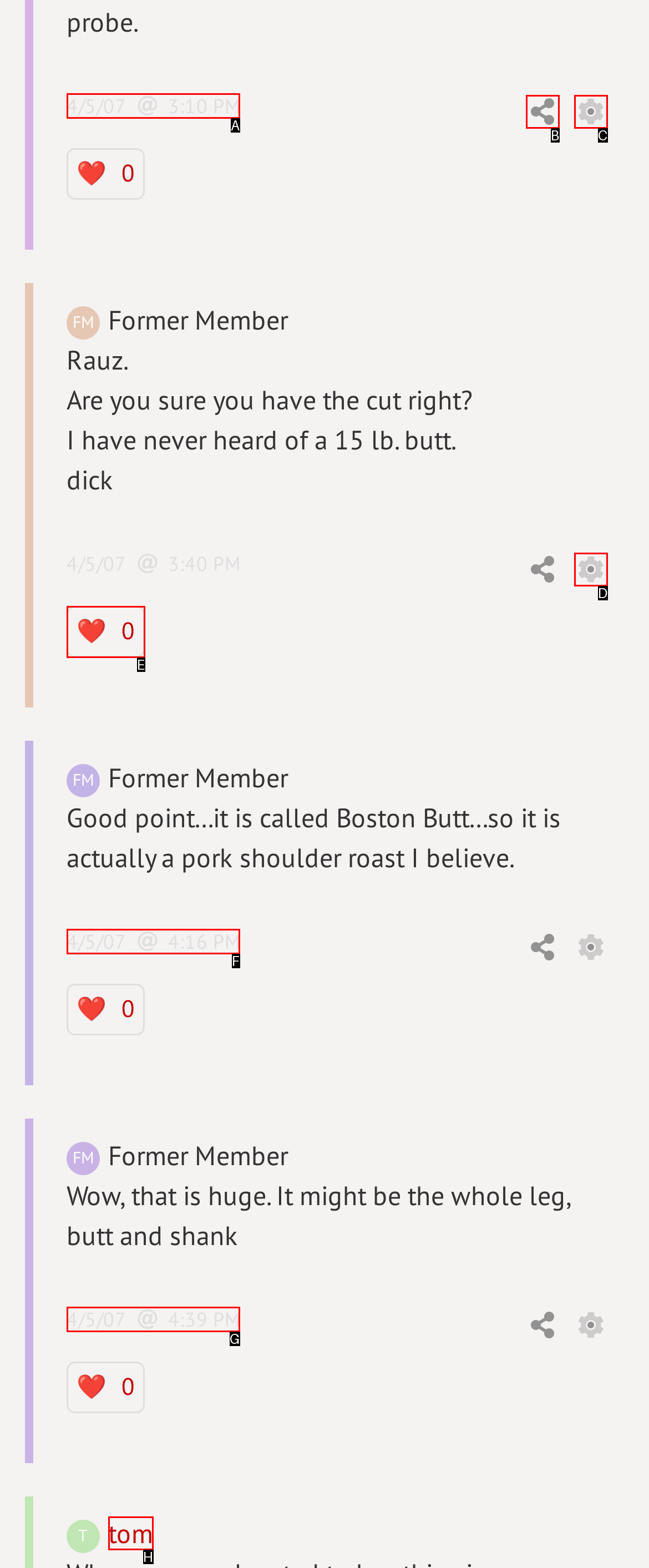Choose the option that best matches the description: 4/5/074:39 PM
Indicate the letter of the matching option directly.

G